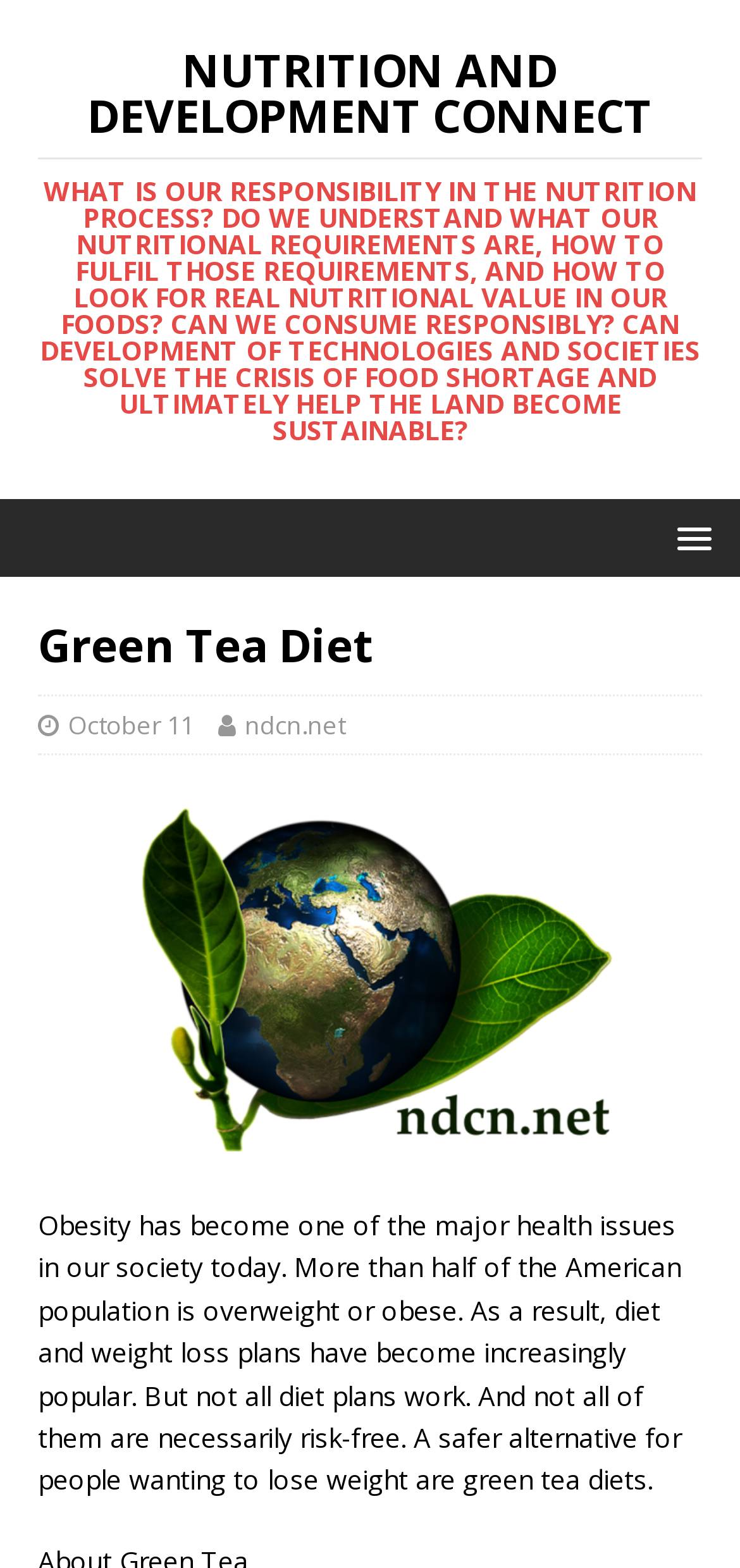What is the format of the date mentioned on the webpage?
Provide a well-explained and detailed answer to the question.

The link 'October 11' on the webpage suggests that the date format used is Month Day, which is a common format used to display dates.